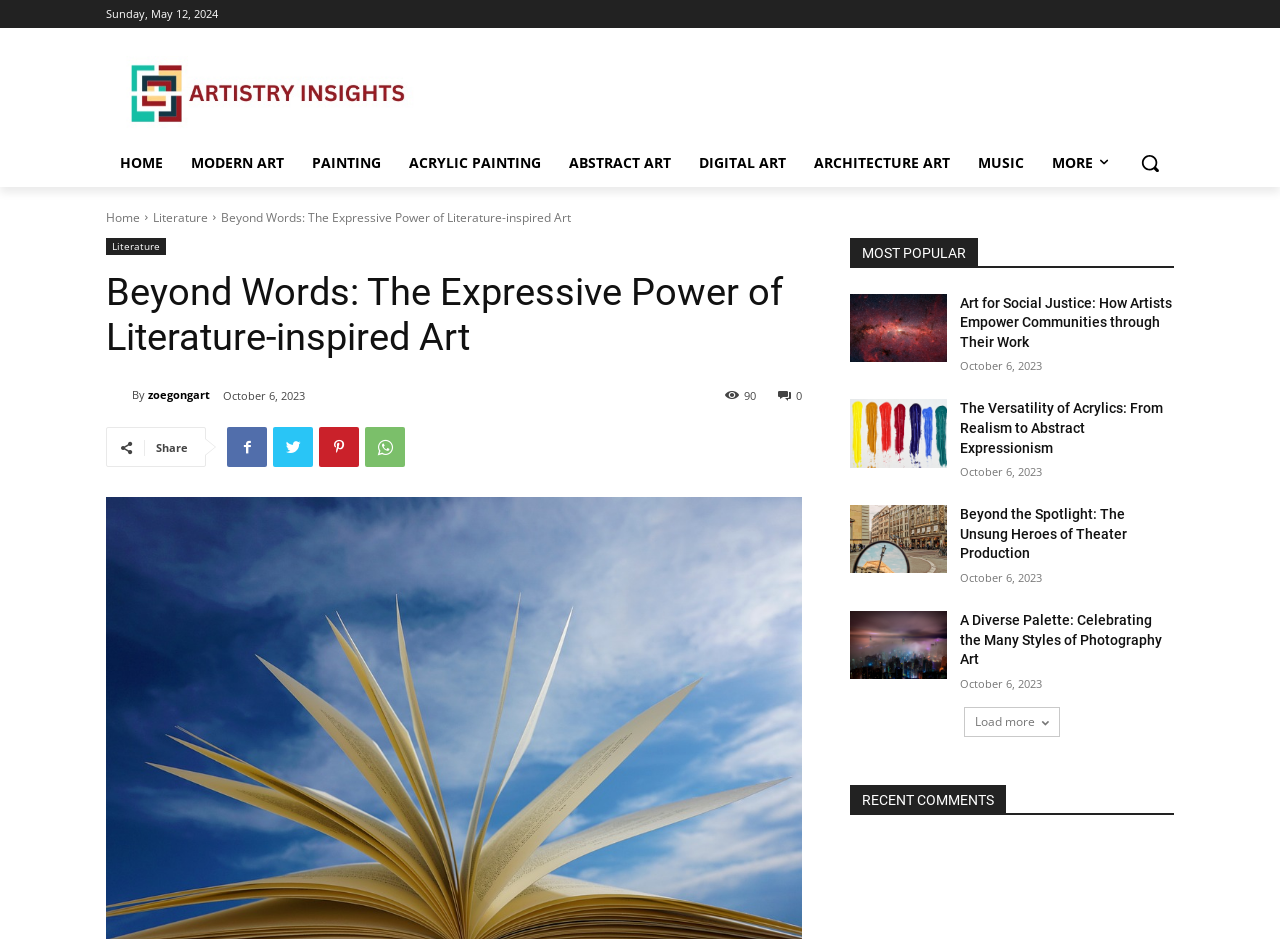Return the bounding box coordinates of the UI element that corresponds to this description: "zoegongart". The coordinates must be given as four float numbers in the range of 0 and 1, [left, top, right, bottom].

[0.116, 0.405, 0.164, 0.437]